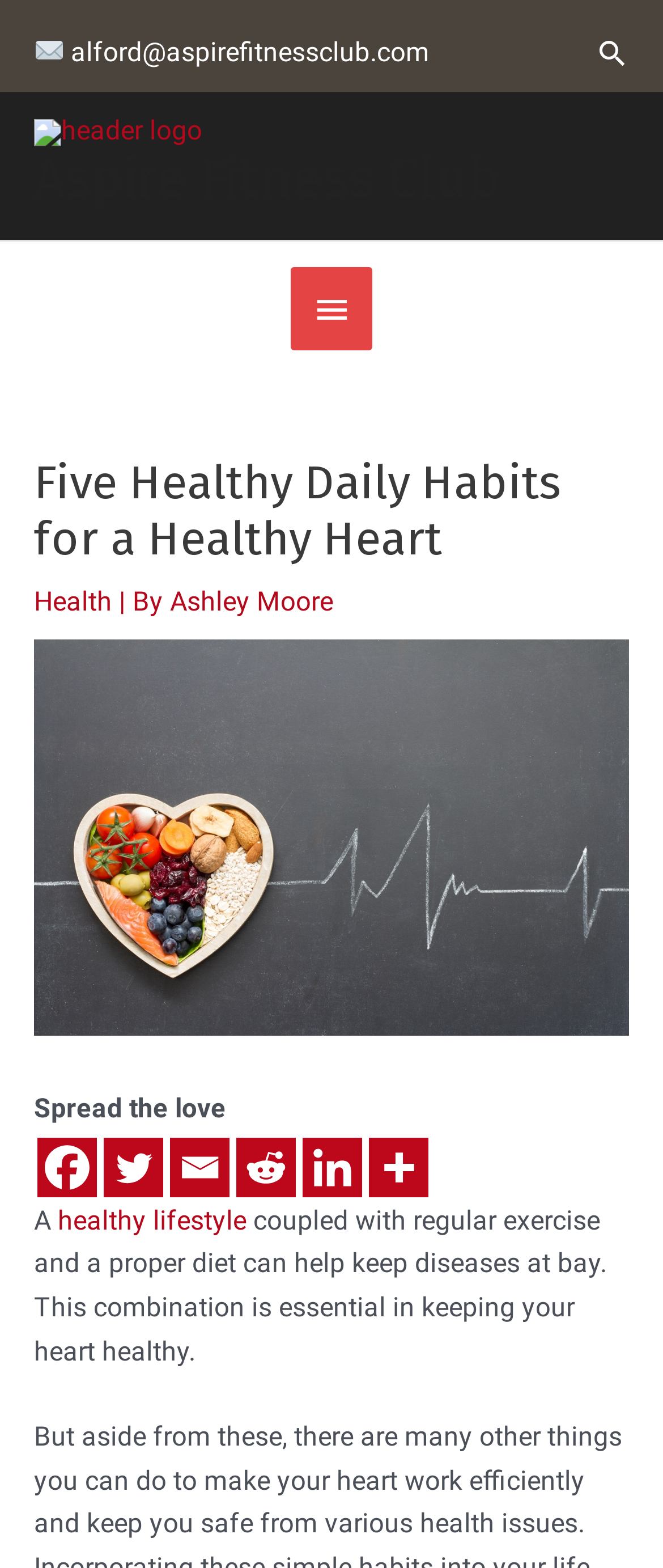Specify the bounding box coordinates for the region that must be clicked to perform the given instruction: "Click the search icon".

[0.897, 0.023, 0.949, 0.044]